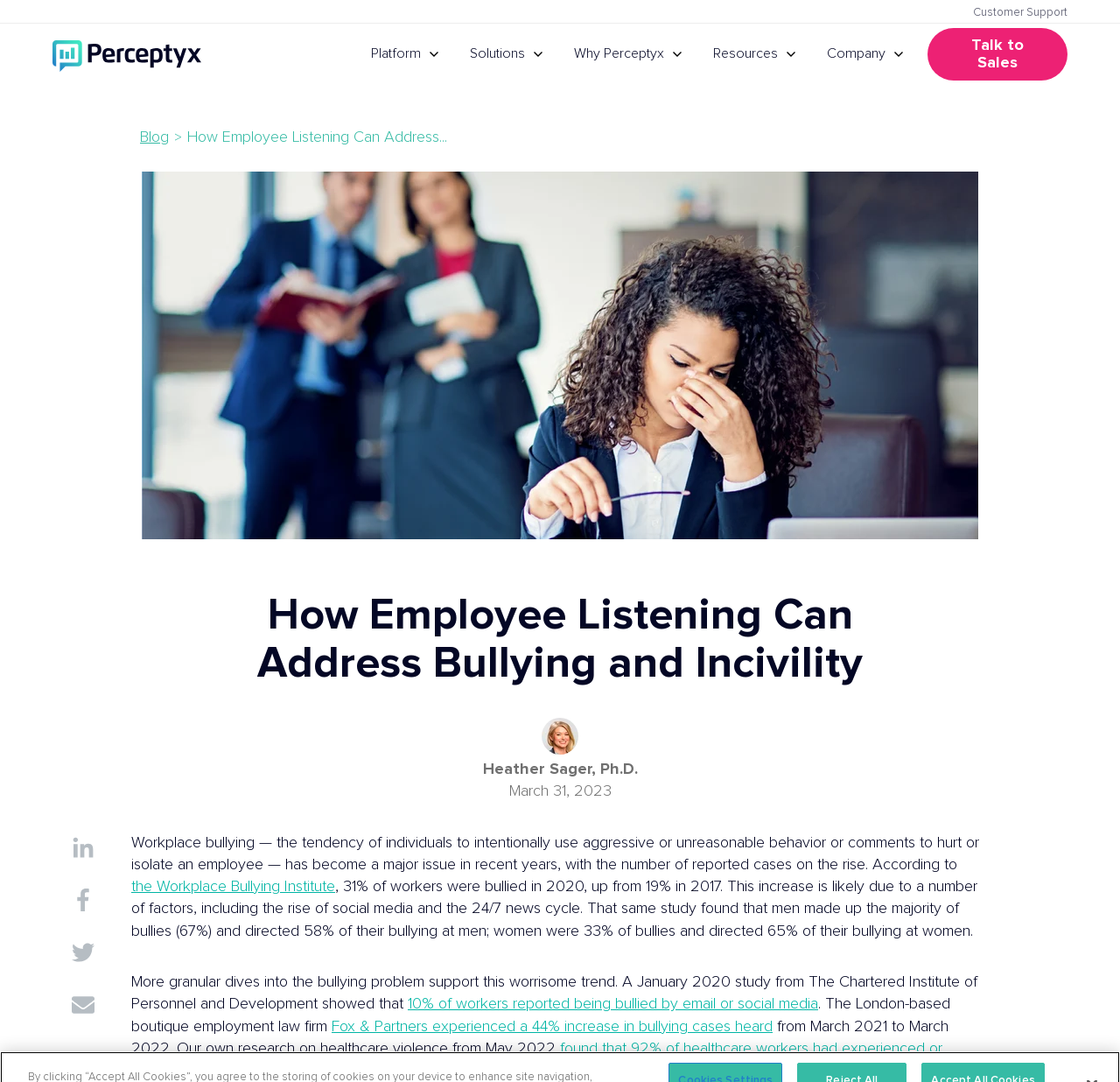Please identify the bounding box coordinates of the clickable region that I should interact with to perform the following instruction: "Talk to Sales". The coordinates should be expressed as four float numbers between 0 and 1, i.e., [left, top, right, bottom].

[0.828, 0.026, 0.953, 0.074]